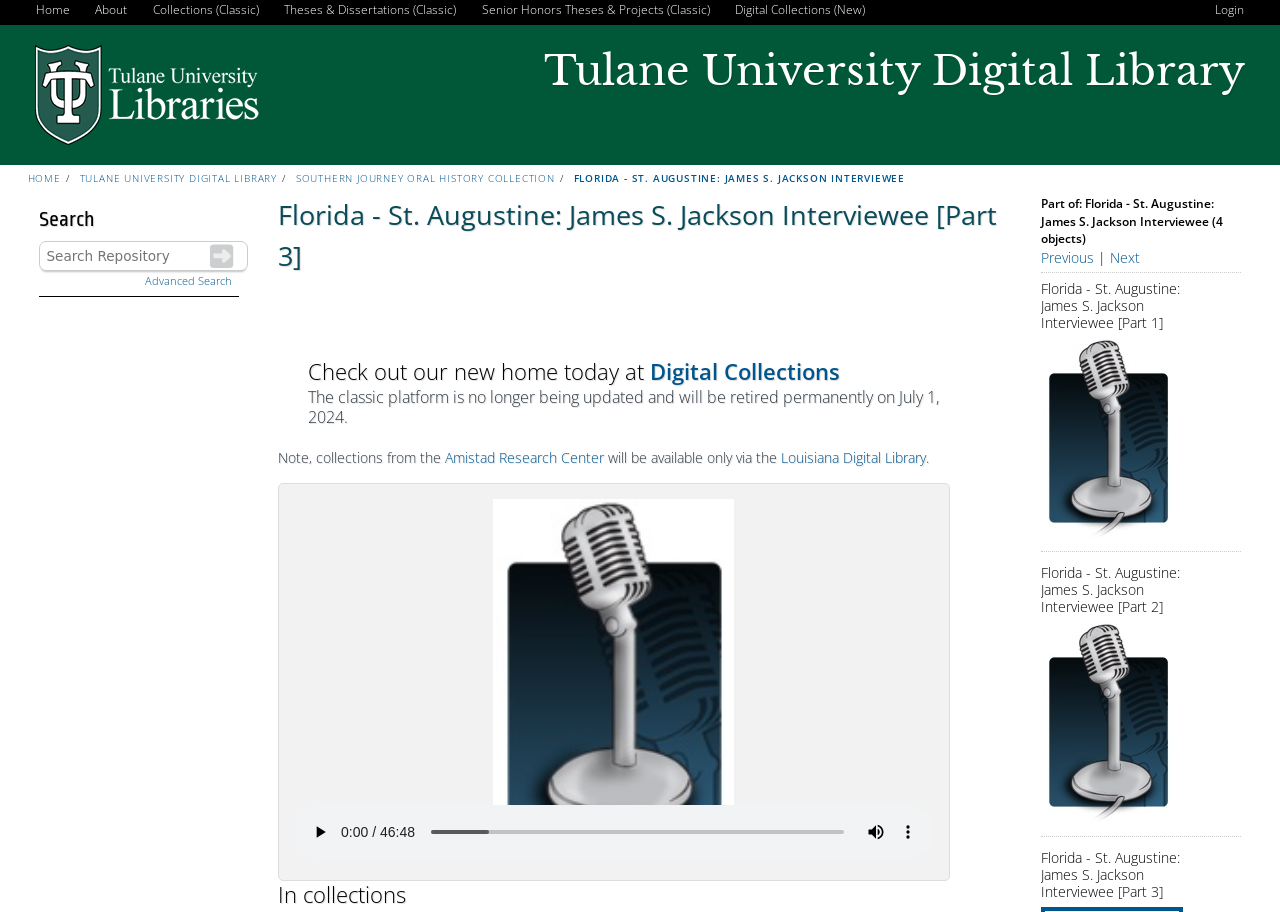What is the purpose of the slider below the video?
Using the information from the image, give a concise answer in one word or a short phrase.

video time scrubber